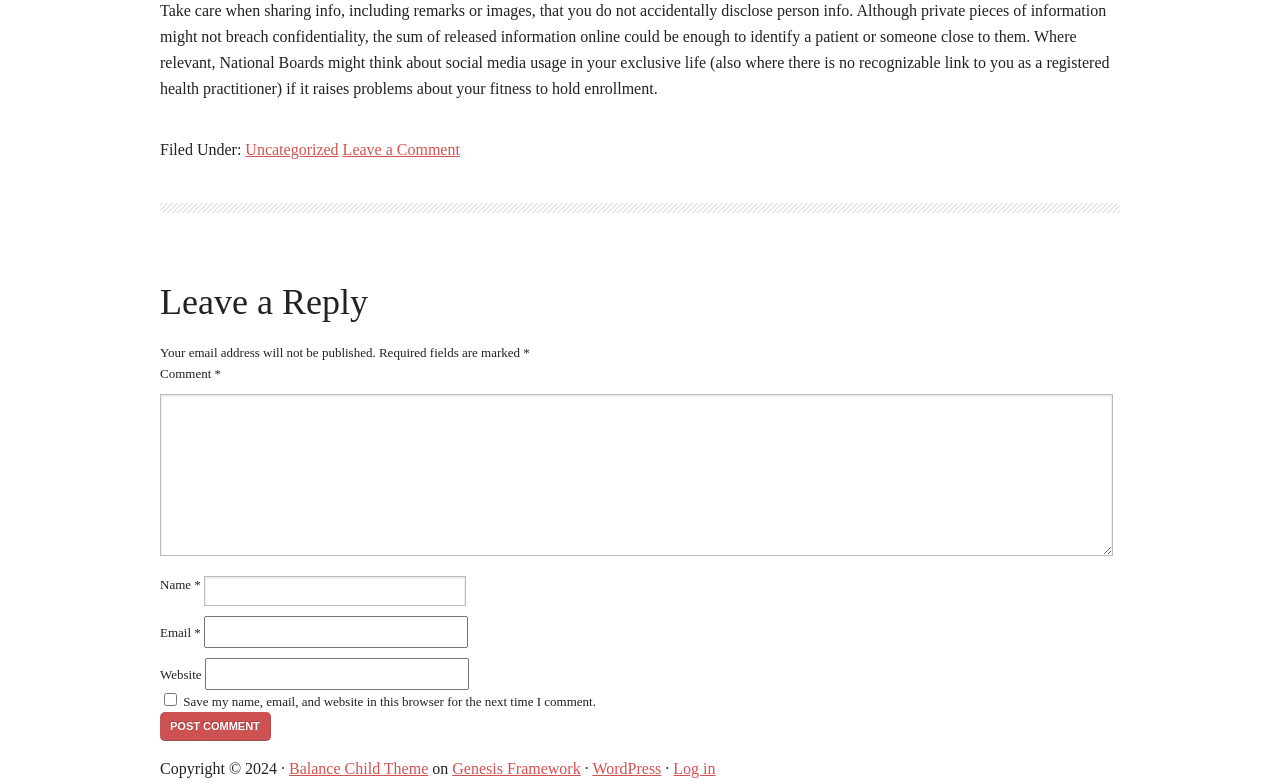What are the options to access at the bottom of the page?
Refer to the image and give a detailed answer to the question.

The bottom of the page contains a section with links to various options, including 'Balance Child Theme', 'Genesis Framework', 'WordPress', and 'Log in'. These links suggest that users can access these related resources or log in to their account.